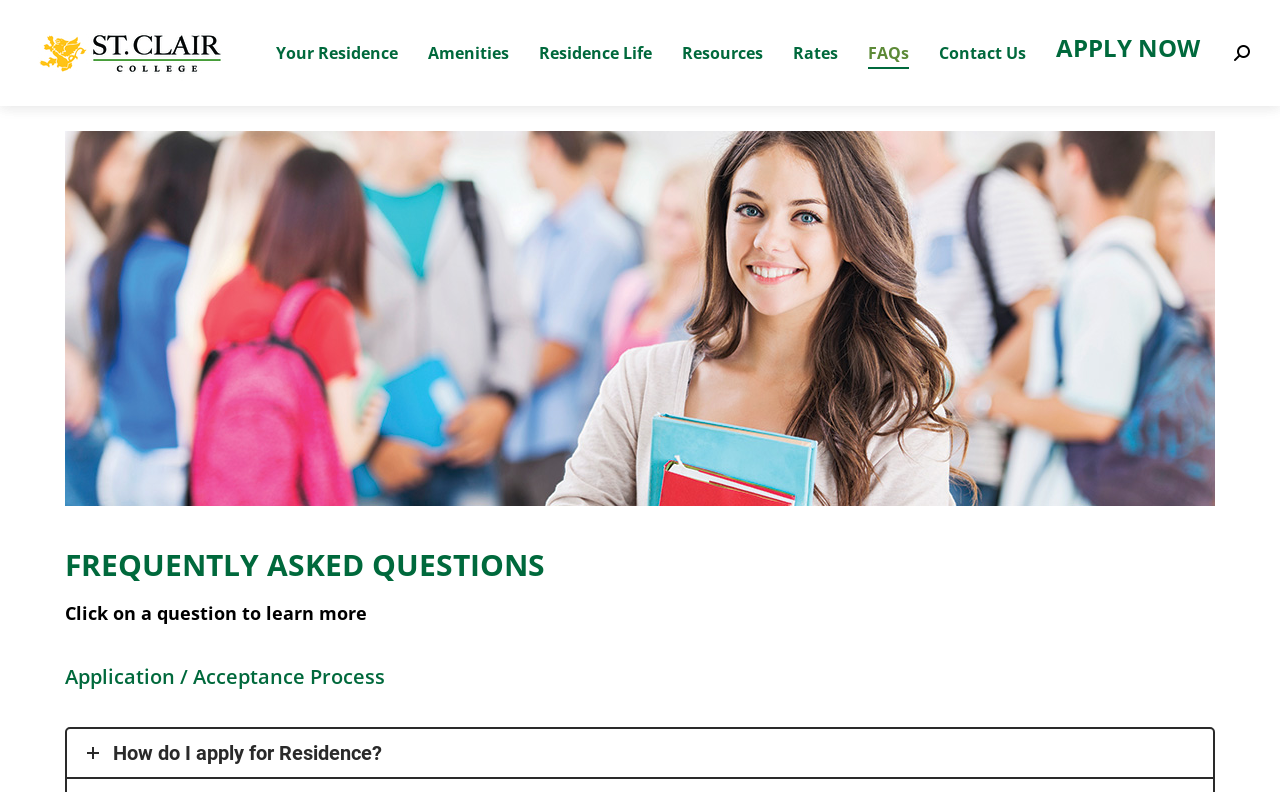Please determine the bounding box coordinates of the element to click on in order to accomplish the following task: "view popular article about are you uneducated about college". Ensure the coordinates are four float numbers ranging from 0 to 1, i.e., [left, top, right, bottom].

None